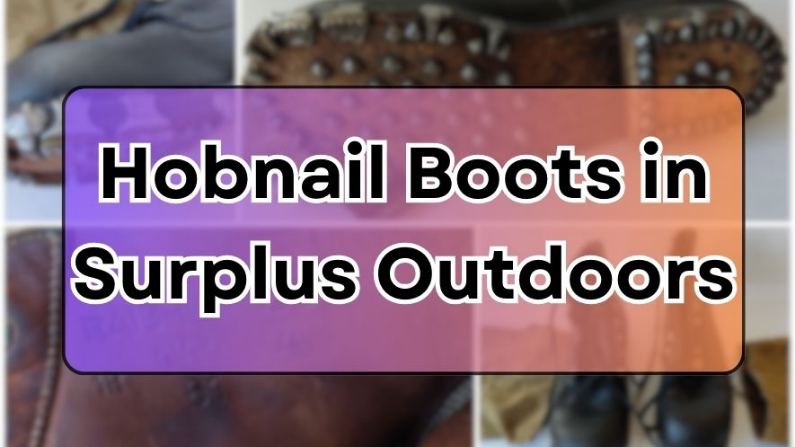What elements surround the title?
Look at the image and respond with a one-word or short-phrase answer.

Hobnail boots elements